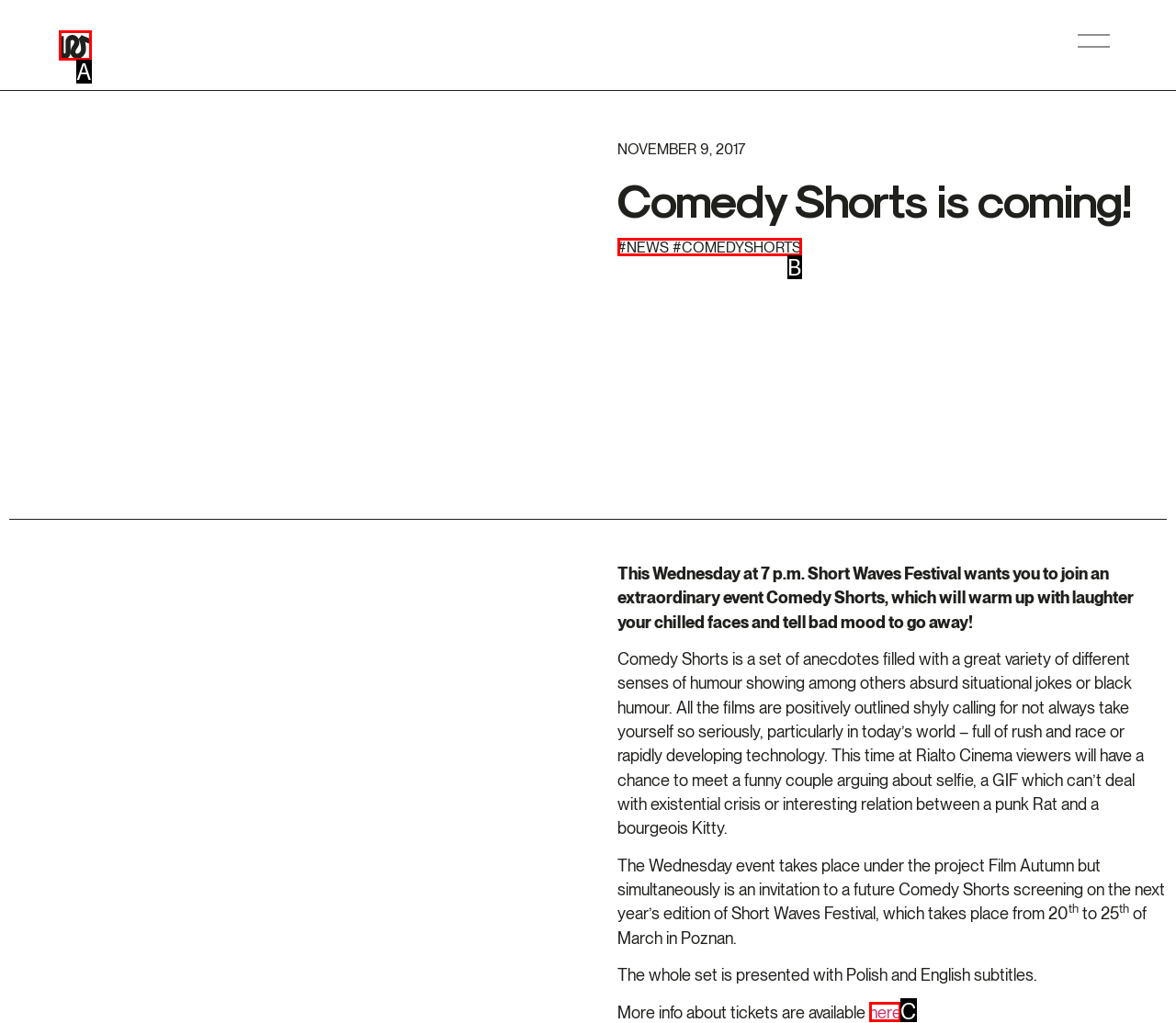Match the element description to one of the options: here
Respond with the corresponding option's letter.

C